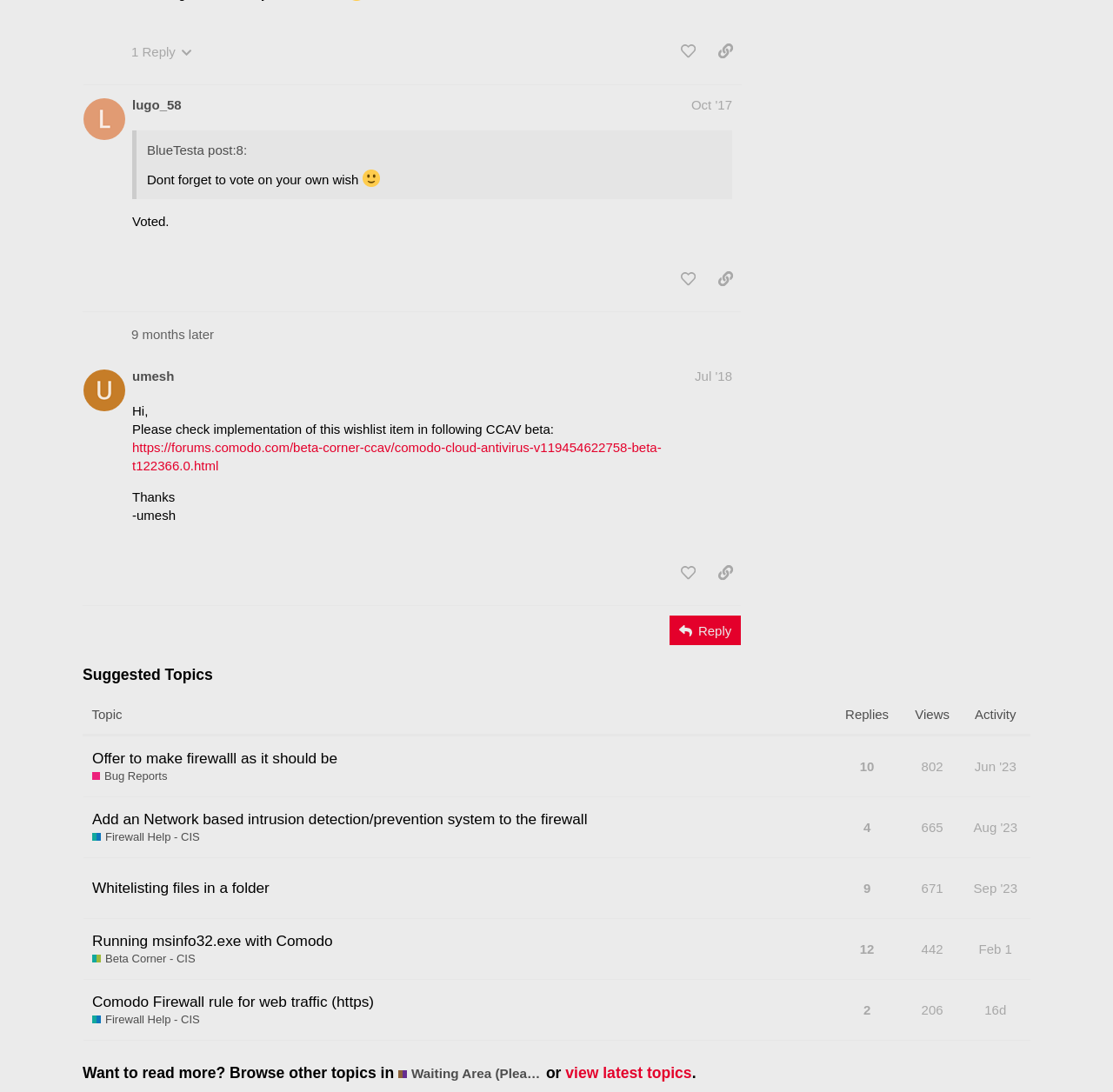Determine the bounding box coordinates of the element's region needed to click to follow the instruction: "Like a post". Provide these coordinates as four float numbers between 0 and 1, formatted as [left, top, right, bottom].

[0.604, 0.242, 0.633, 0.269]